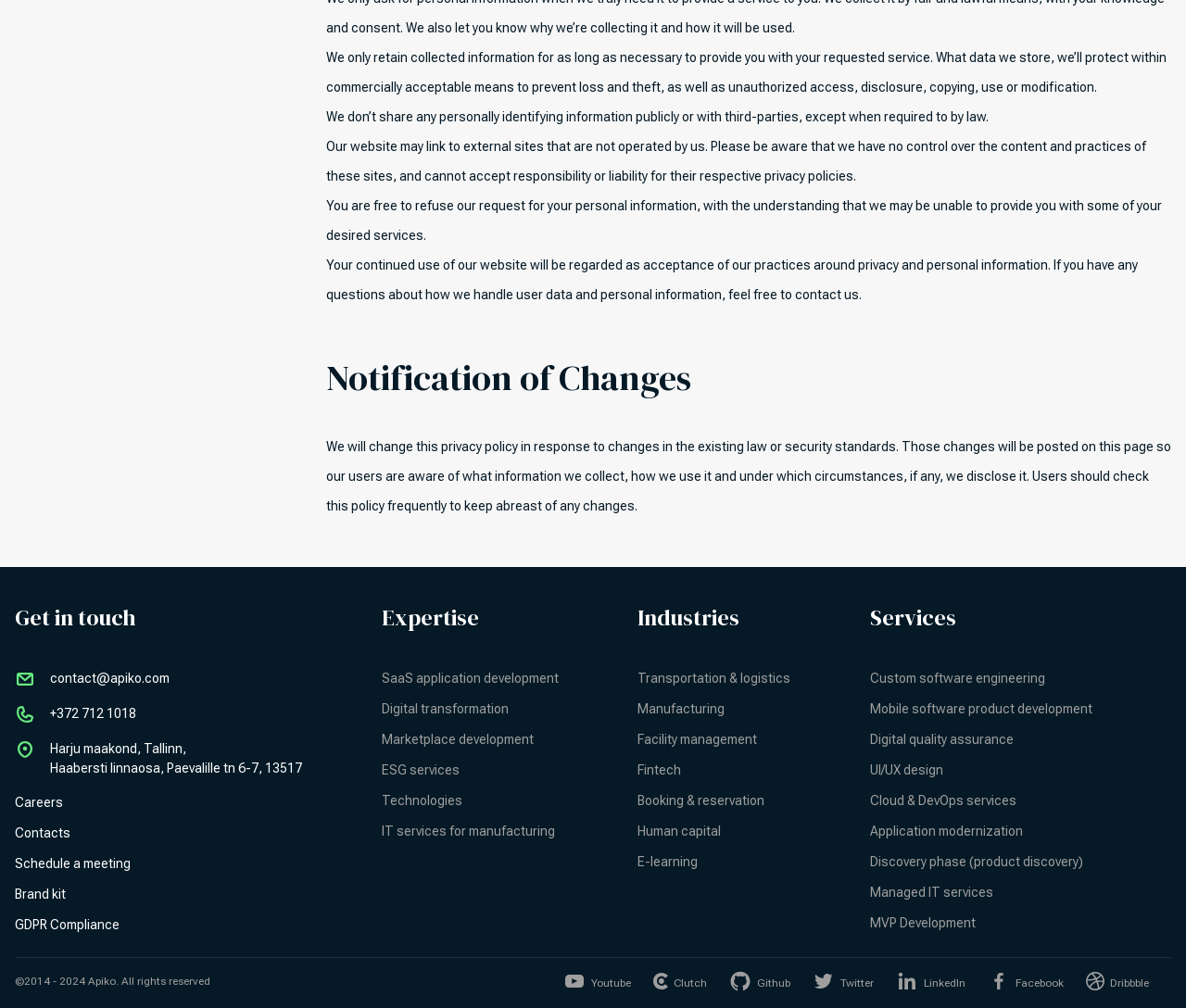Identify the coordinates of the bounding box for the element described below: "Booking & reservation". Return the coordinates as four float numbers between 0 and 1: [left, top, right, bottom].

[0.538, 0.787, 0.645, 0.801]